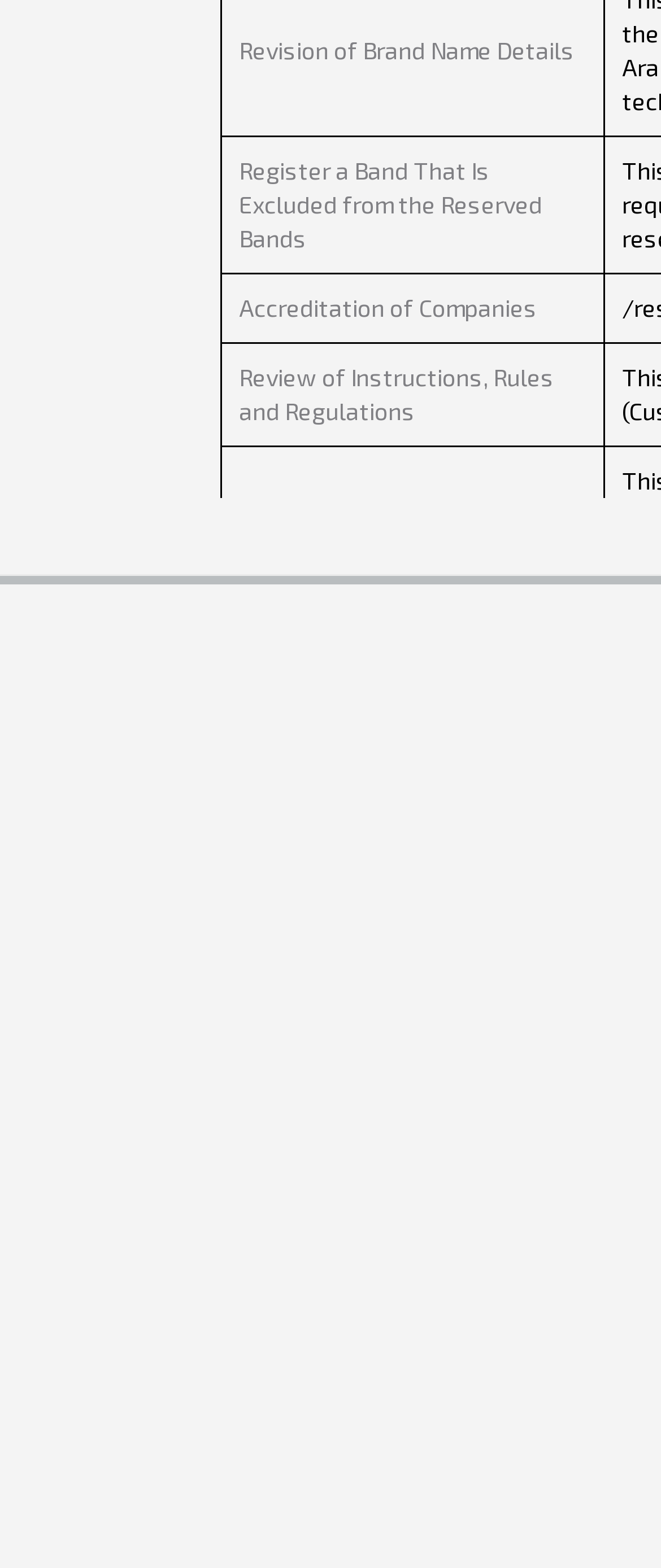Give the bounding box coordinates for the element described by: "Accreditation of ICTs".

[0.362, 0.329, 0.703, 0.348]